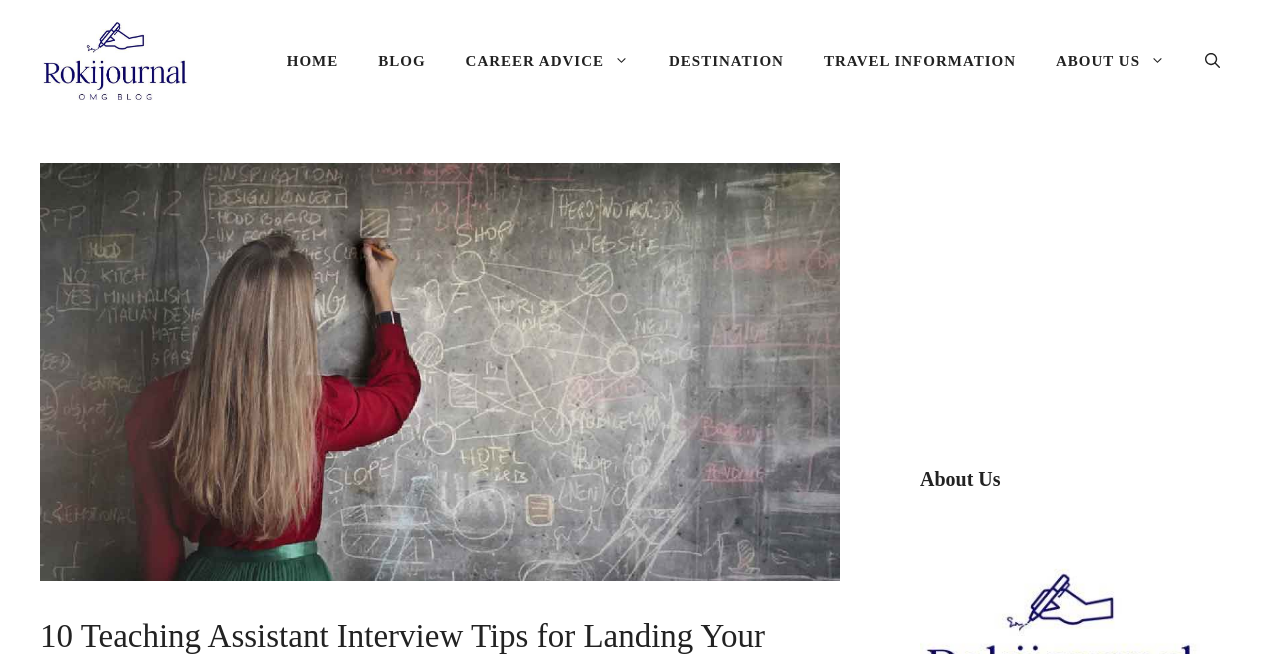What is the section below the navigation links?
From the image, provide a succinct answer in one word or a short phrase.

Advertisement